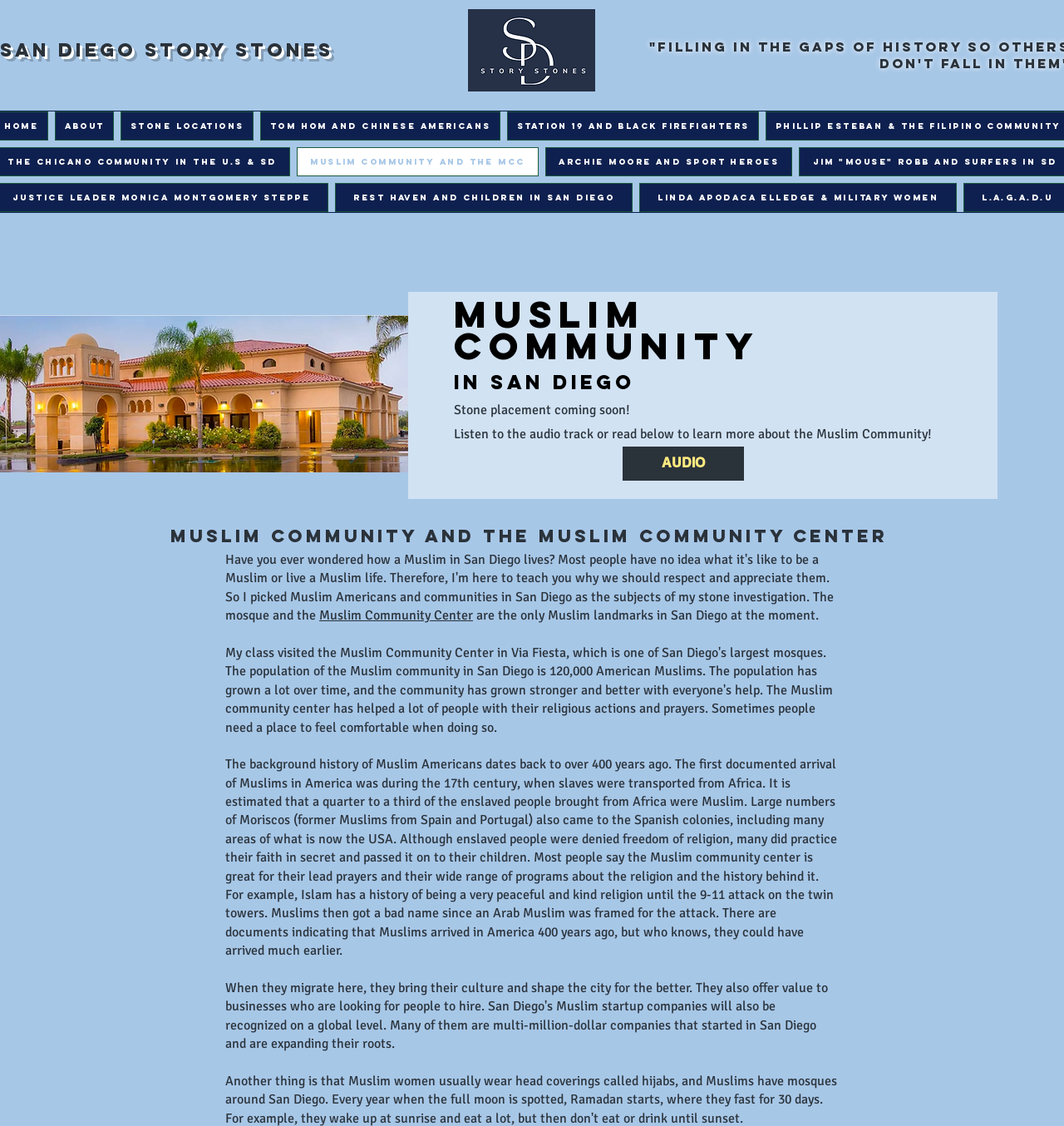How many links are in the top navigation menu?
Use the information from the image to give a detailed answer to the question.

I counted the link elements at the top of the page, which are 'San diego story stones', 'About', 'Stone Locations', 'Tom Hom and Chinese Americans', 'Station 19 and Black Firefighters', 'Muslim Community and the MCC', and 'Archie Moore and Sport Heroes'. There are 7 links in total.